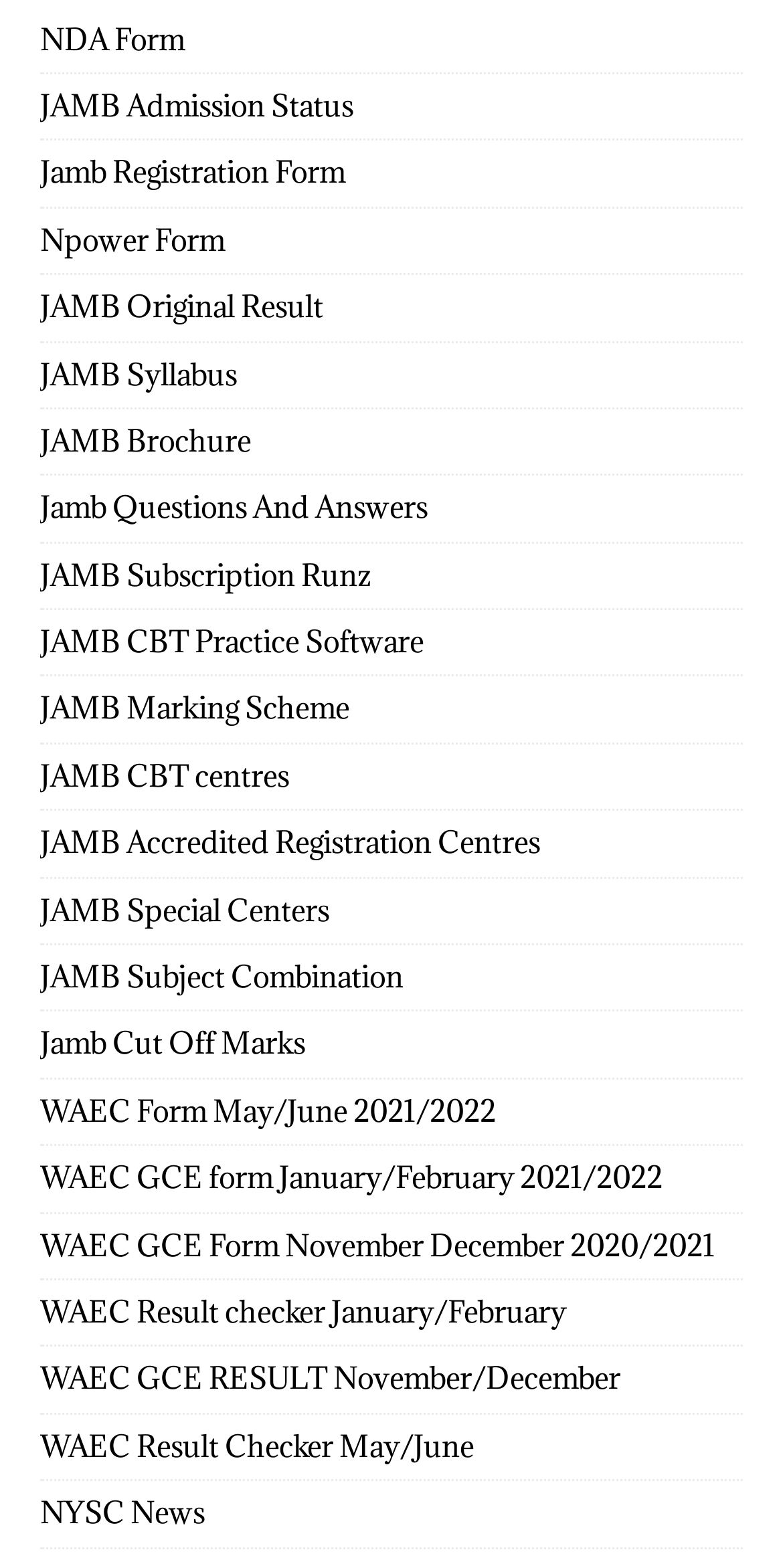How many links are on the webpage in total? Refer to the image and provide a one-word or short phrase answer.

27